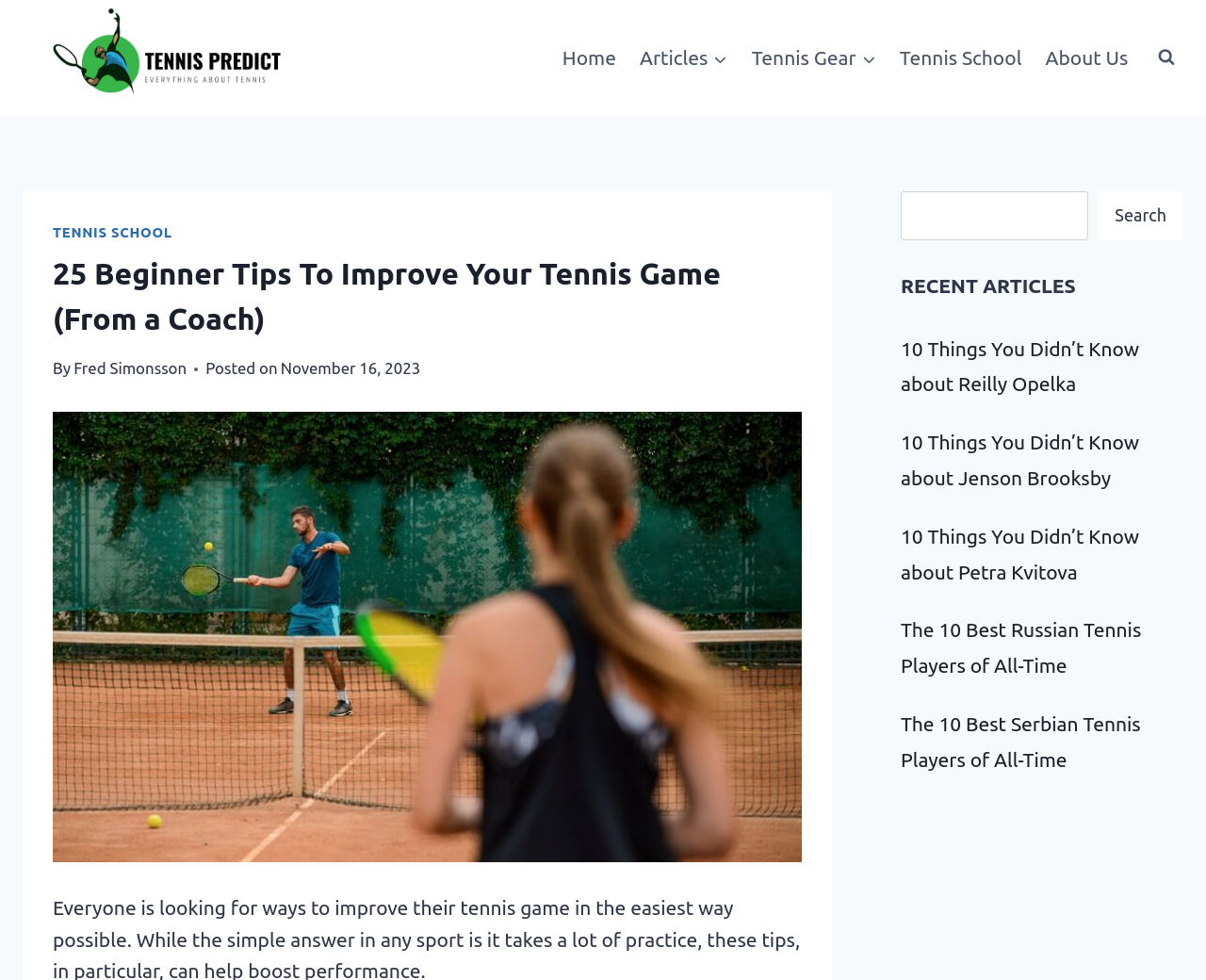Answer the question below in one word or phrase:
How many recent articles are listed?

5